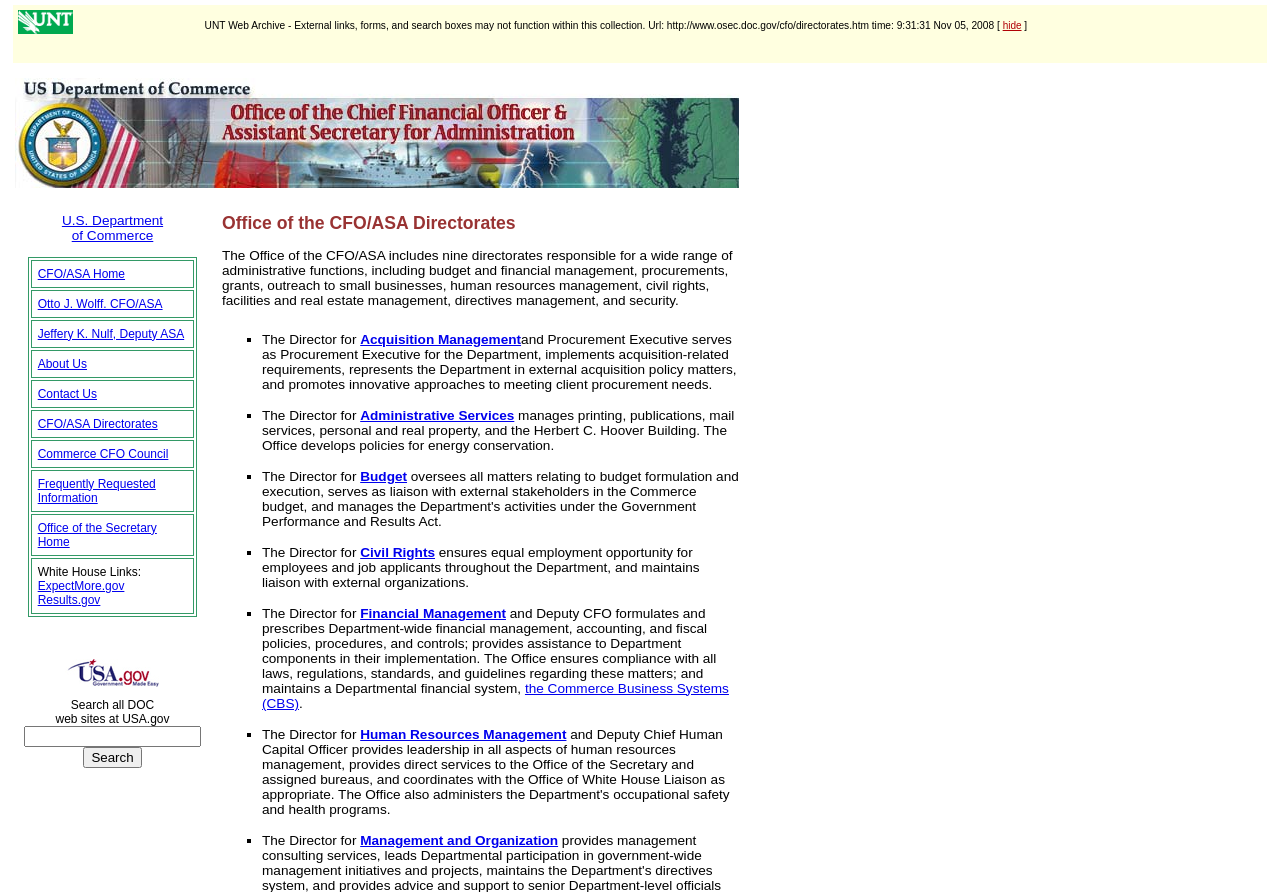What is the purpose of the Commerce Business Systems (CBS)?
Answer the question with a detailed explanation, including all necessary information.

The purpose of the Commerce Business Systems (CBS) can be found in the paragraph that starts with 'The Director for Financial Management and Deputy CFO...' which explains that the Office ensures compliance with all laws, regulations, standards, and guidelines regarding financial management, accounting, and fiscal policies, procedures, and controls; and maintains a Departmental financial system, which is referred to as the Commerce Business Systems (CBS).